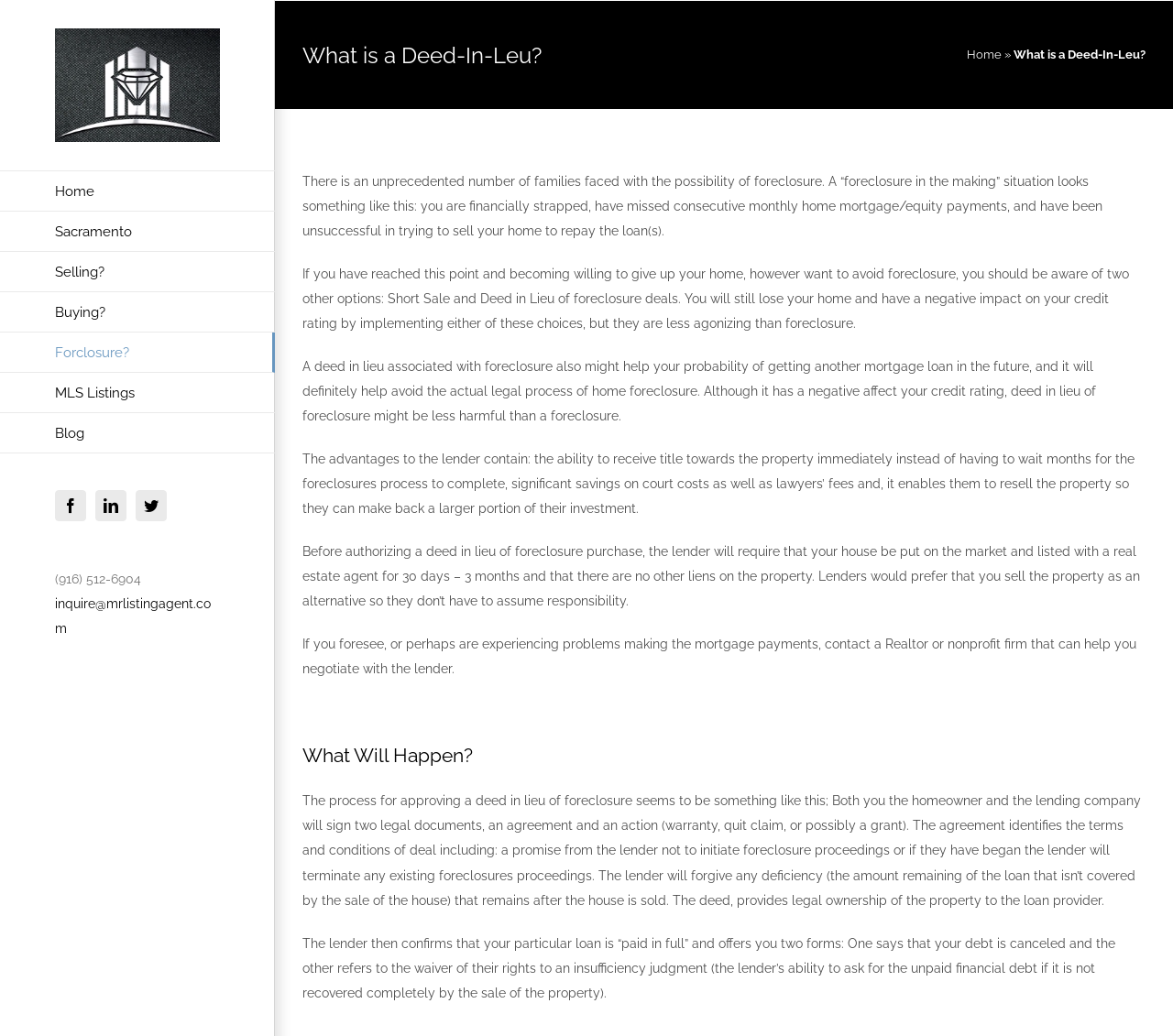Answer this question in one word or a short phrase: What is the alternative to foreclosure mentioned in the article?

Deed in Lieu